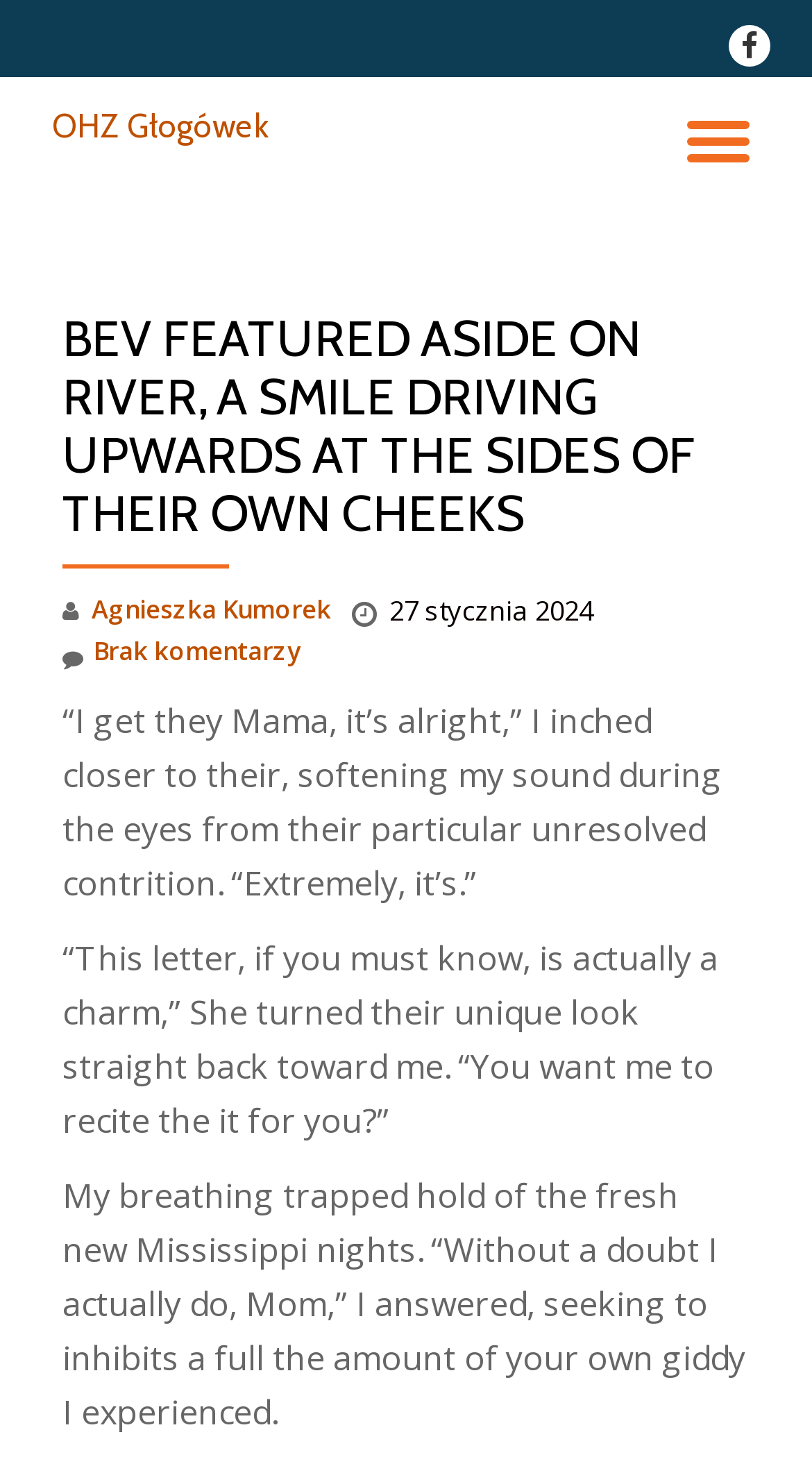Extract the bounding box coordinates for the UI element described by the text: "Agnieszka Kumorek". The coordinates should be in the form of [left, top, right, bottom] with values between 0 and 1.

[0.113, 0.402, 0.408, 0.426]